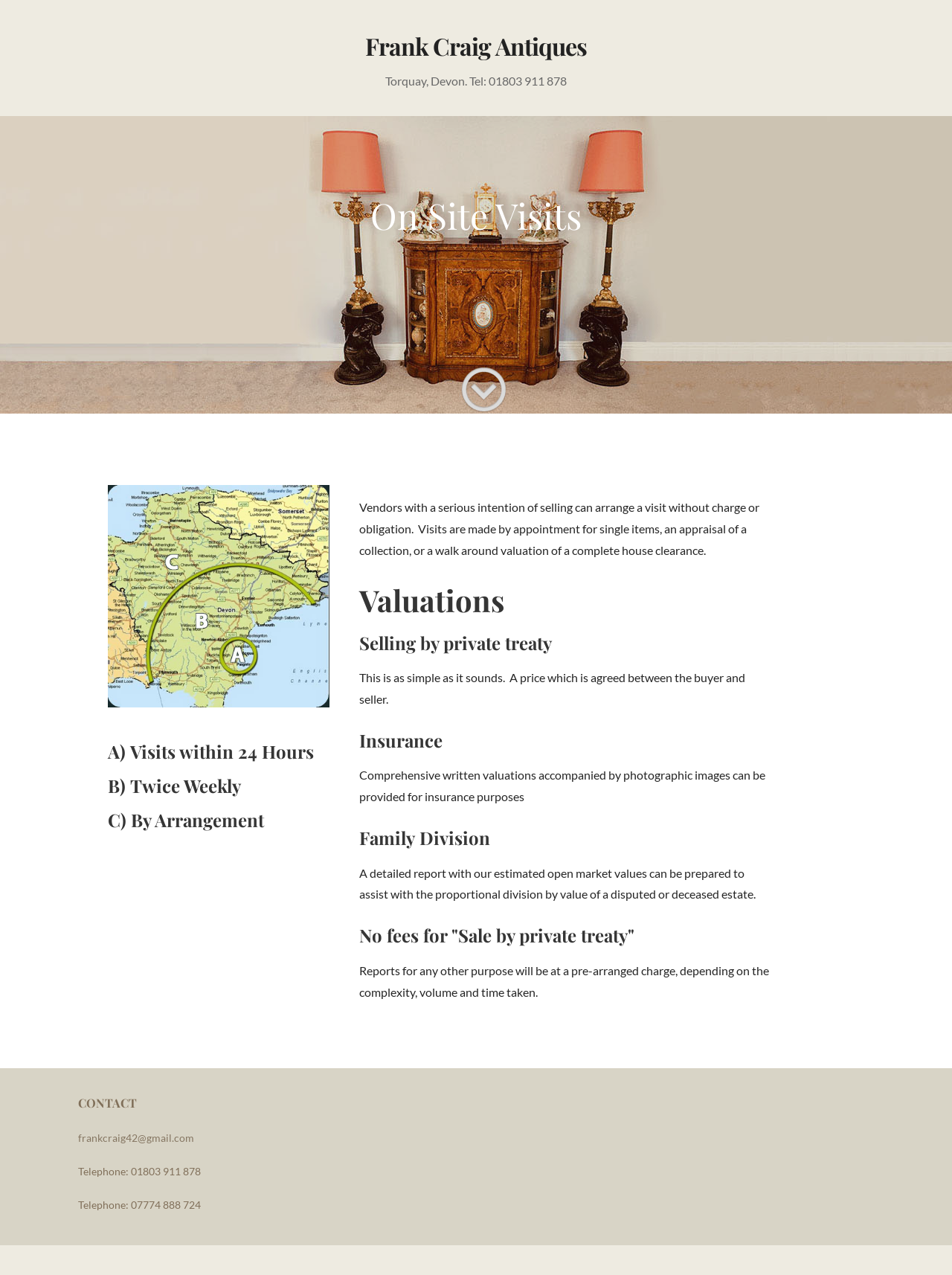Reply to the question with a single word or phrase:
What is the email address of Frank Craig Antiques?

frankcraig42@gmail.com